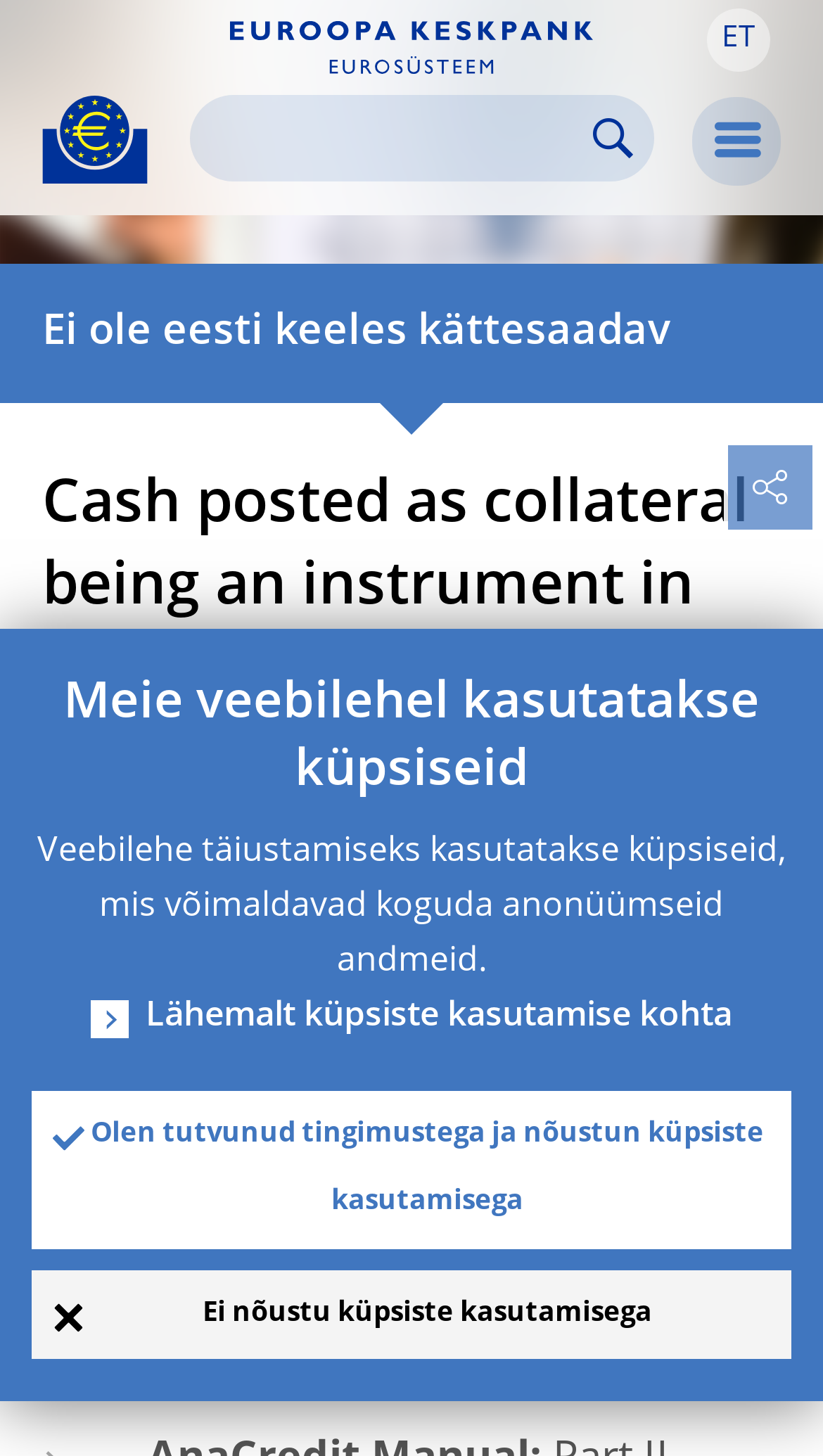What is the logo of the European Central Bank?
Look at the image and respond with a single word or a short phrase.

Yellow Euro sign surrounded by stars